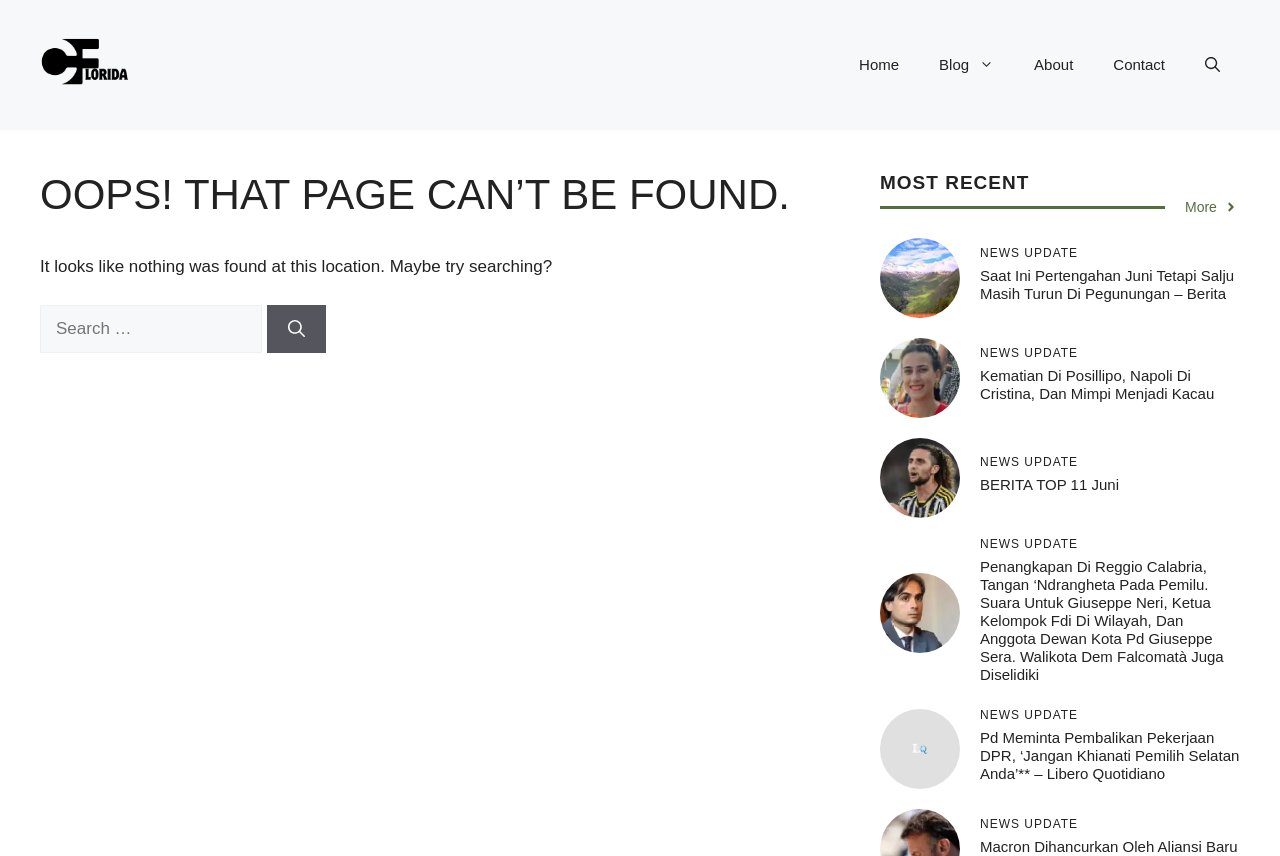Please give a succinct answer to the question in one word or phrase:
What is the function of the 'Open search' button?

To open search